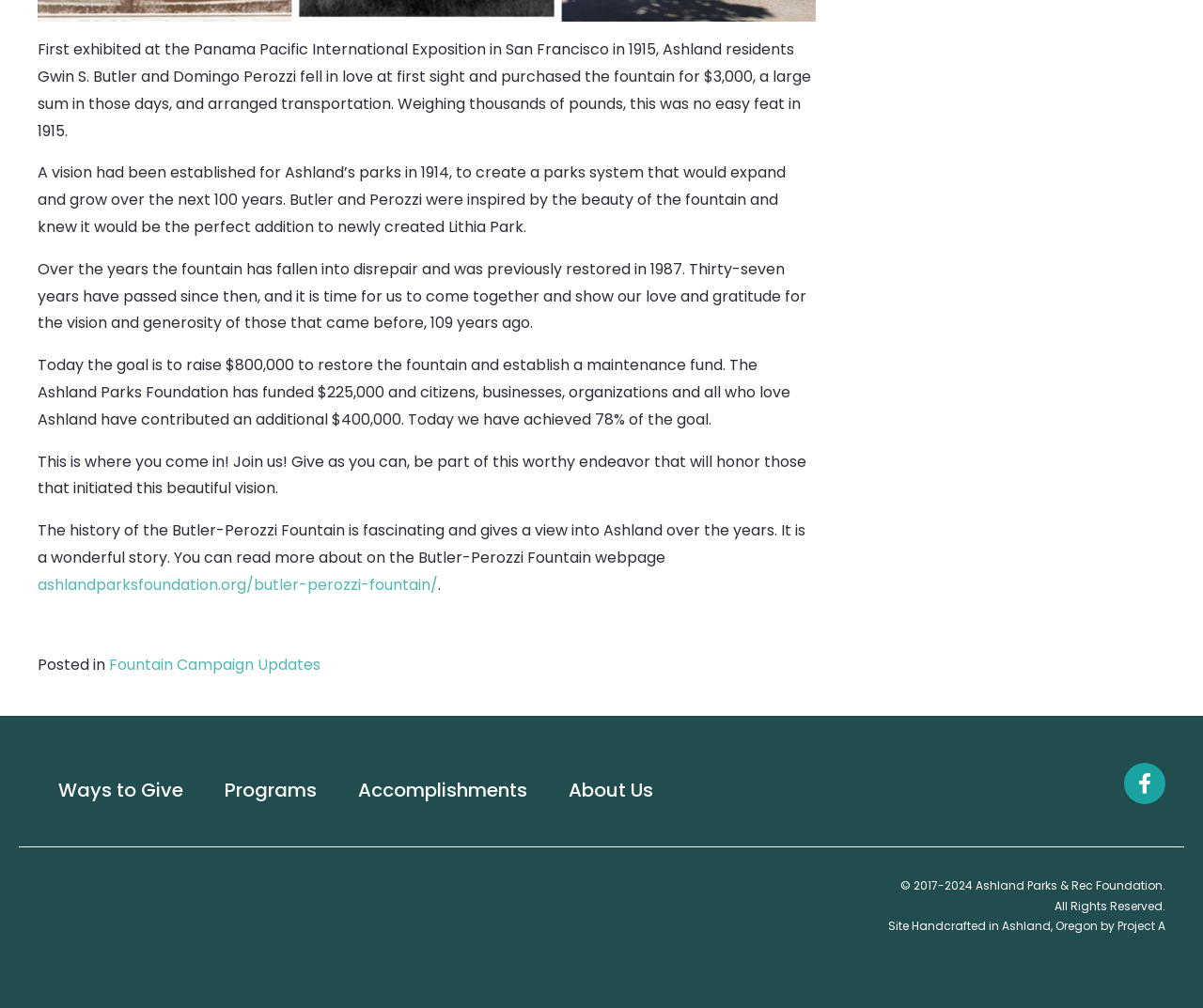Specify the bounding box coordinates of the area to click in order to execute this command: 'Visit the website of Project A'. The coordinates should consist of four float numbers ranging from 0 to 1, and should be formatted as [left, top, right, bottom].

[0.929, 0.911, 0.969, 0.927]